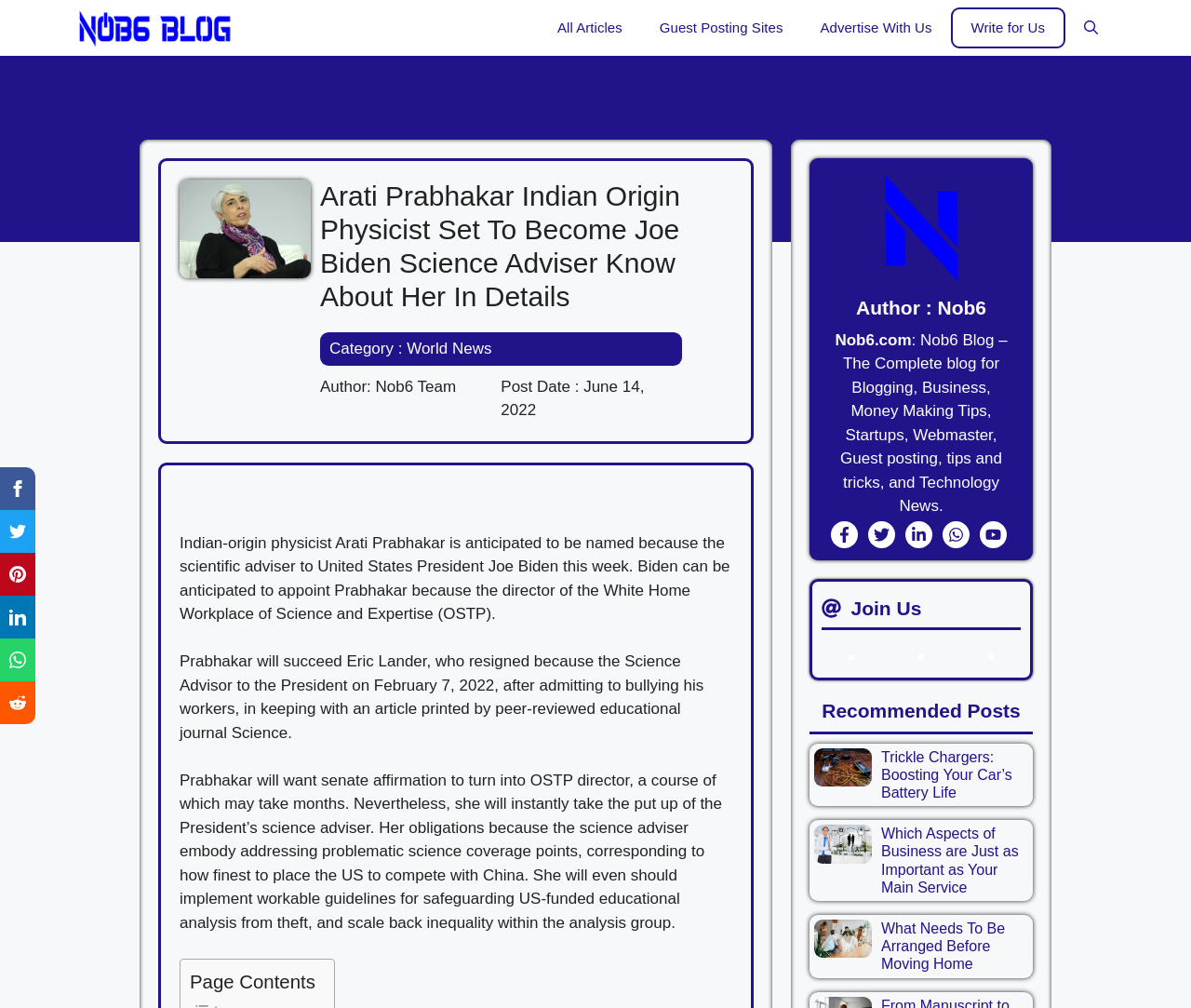Respond with a single word or phrase for the following question: 
Who is set to become Joe Biden's science adviser?

Arati Prabhakar